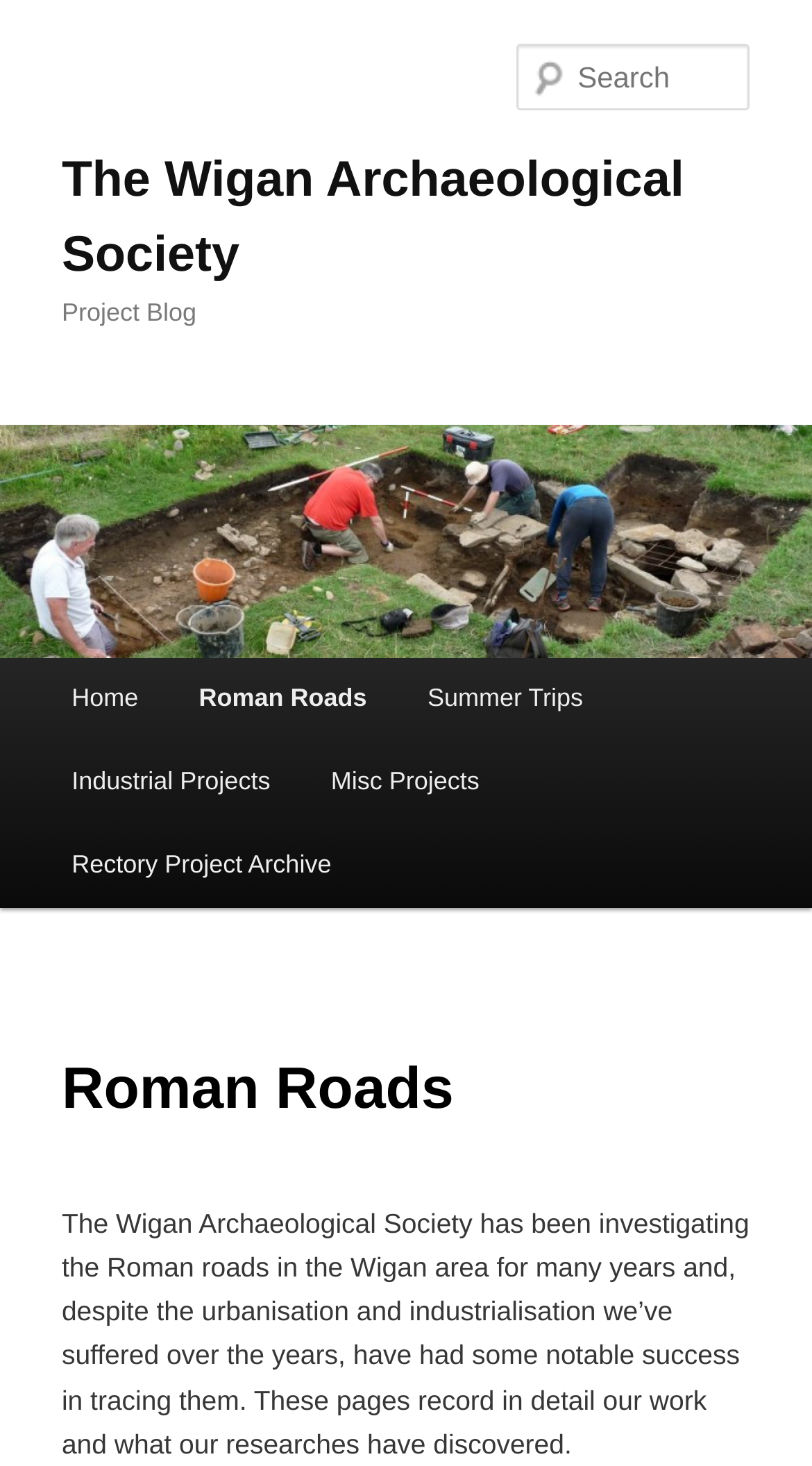How many menu items are there?
Look at the image and provide a detailed response to the question.

I found the answer by looking at the link elements under the 'Main menu' heading and counting them. There are 6 link elements: 'Home', 'Roman Roads', 'Summer Trips', 'Industrial Projects', 'Misc Projects', and 'Rectory Project Archive'.